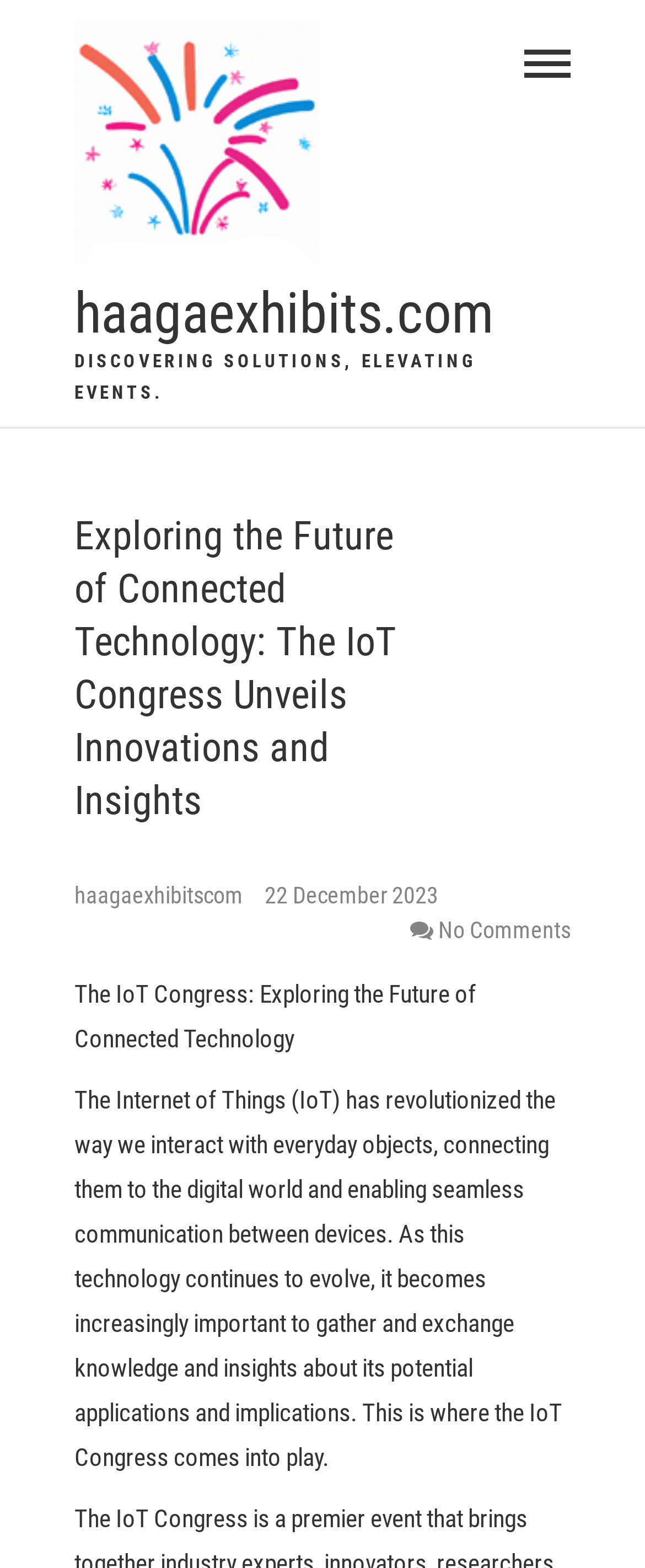Predict the bounding box of the UI element based on this description: "haagaexhibits.com".

[0.115, 0.178, 0.767, 0.221]